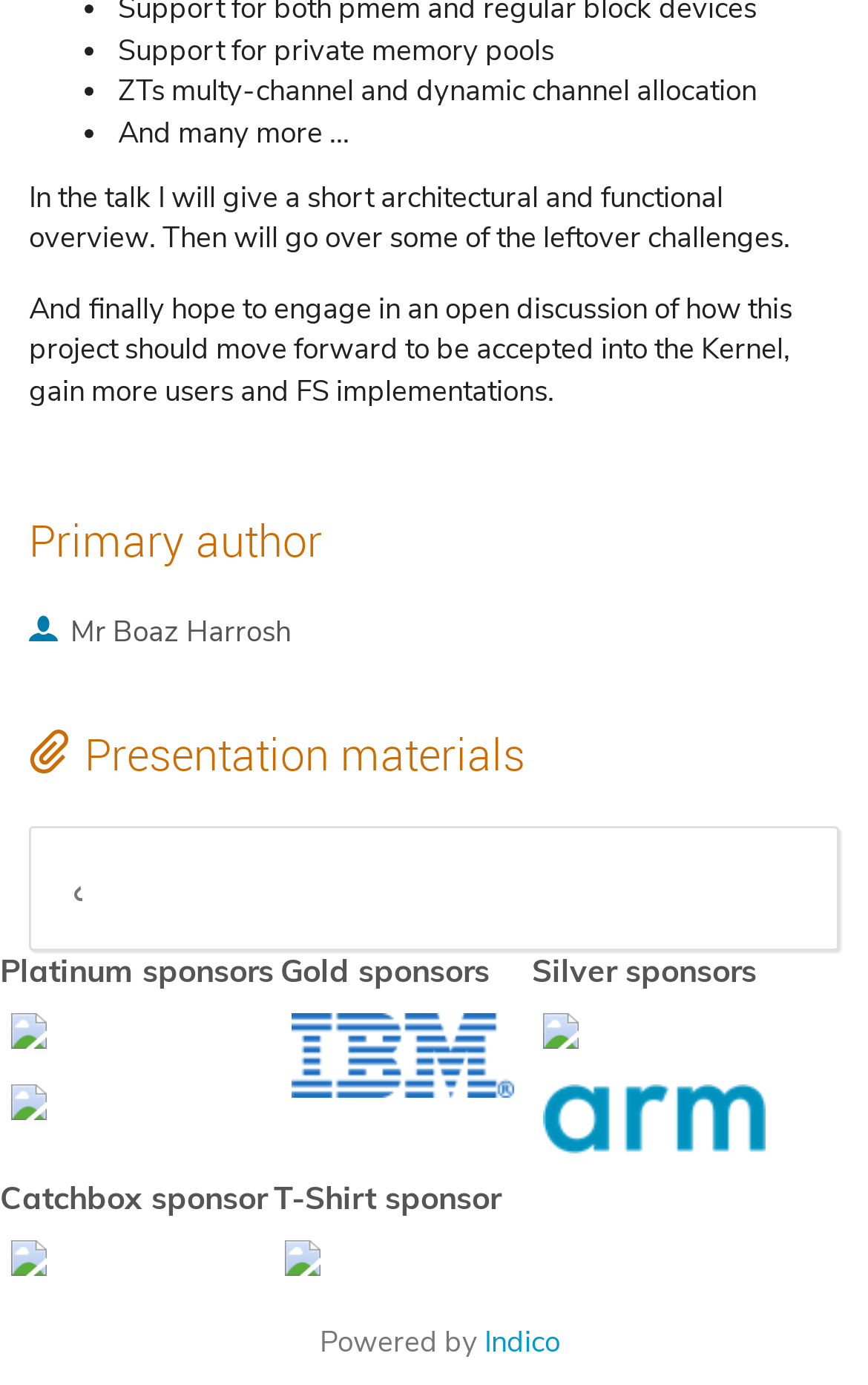Please answer the following query using a single word or phrase: 
Who is the primary author?

Mr Boaz Harrosh